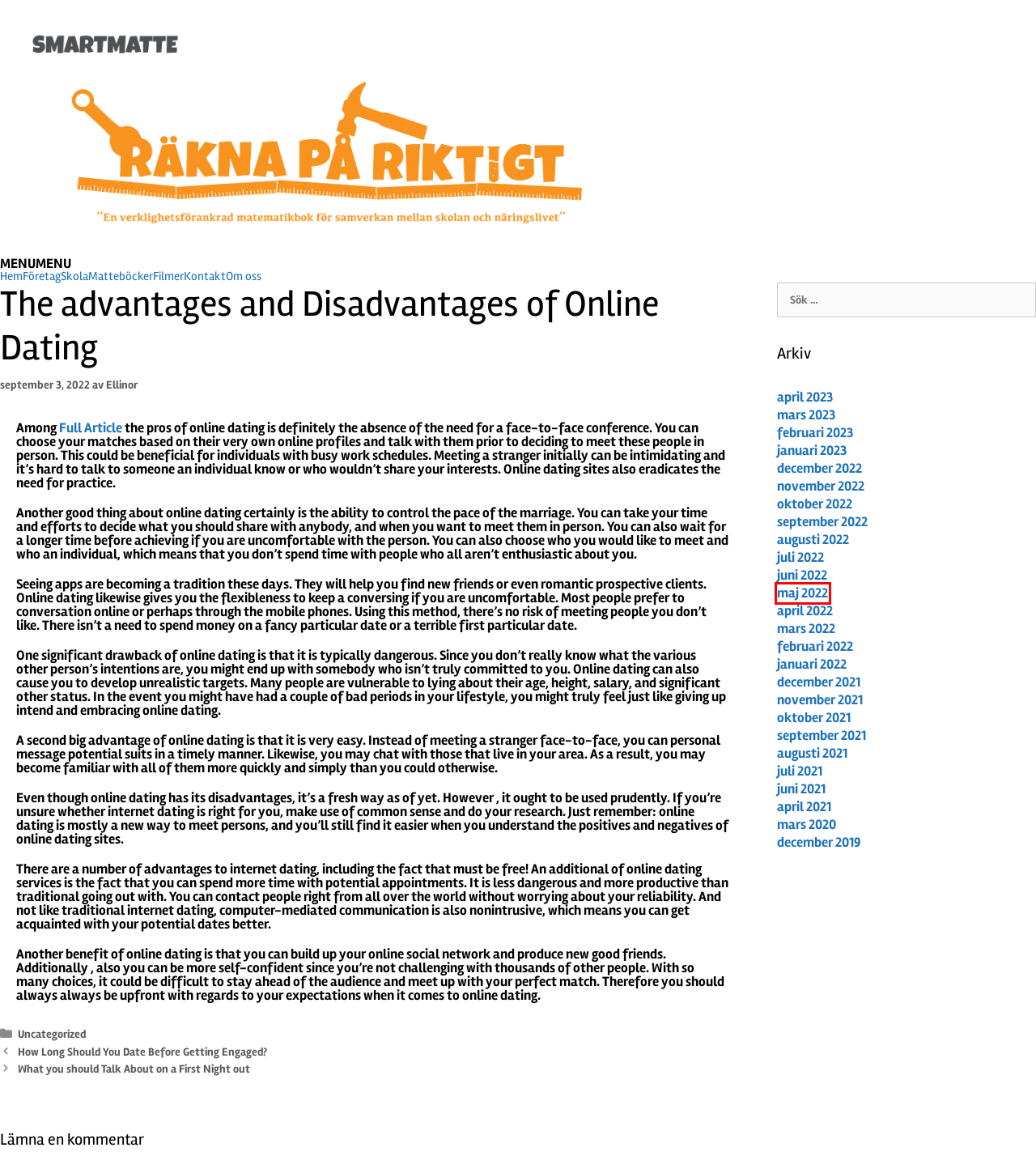You are presented with a screenshot of a webpage containing a red bounding box around a particular UI element. Select the best webpage description that matches the new webpage after clicking the element within the bounding box. Here are the candidates:
A. februari 2023 – Räkna på riktigt
B. maj 2022 – Räkna på riktigt
C. april 2023 – Räkna på riktigt
D. september 2022 – Räkna på riktigt
E. What you should Talk About on a First Night out – Räkna på riktigt
F. Ellinor – Räkna på riktigt
G. augusti 2021 – Räkna på riktigt
H. december 2019 – Räkna på riktigt

B